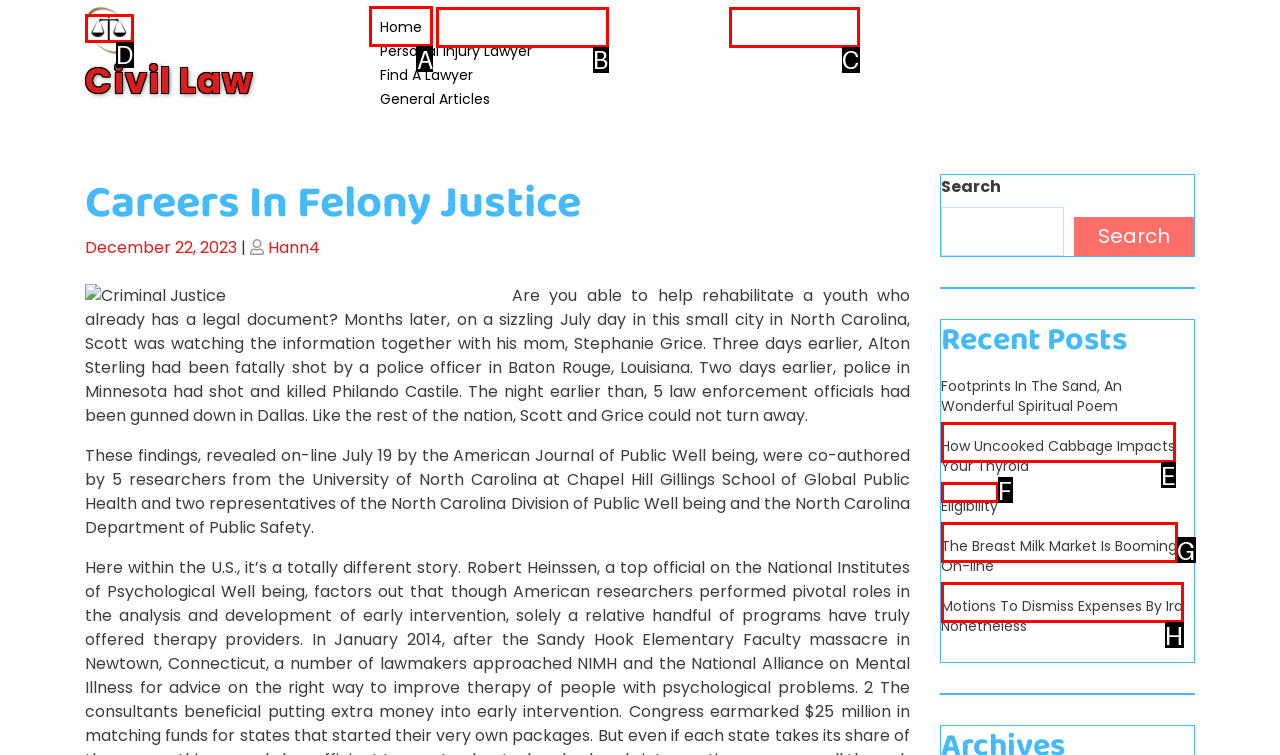Determine which HTML element to click for this task: Click on the 'Home' link Provide the letter of the selected choice.

A